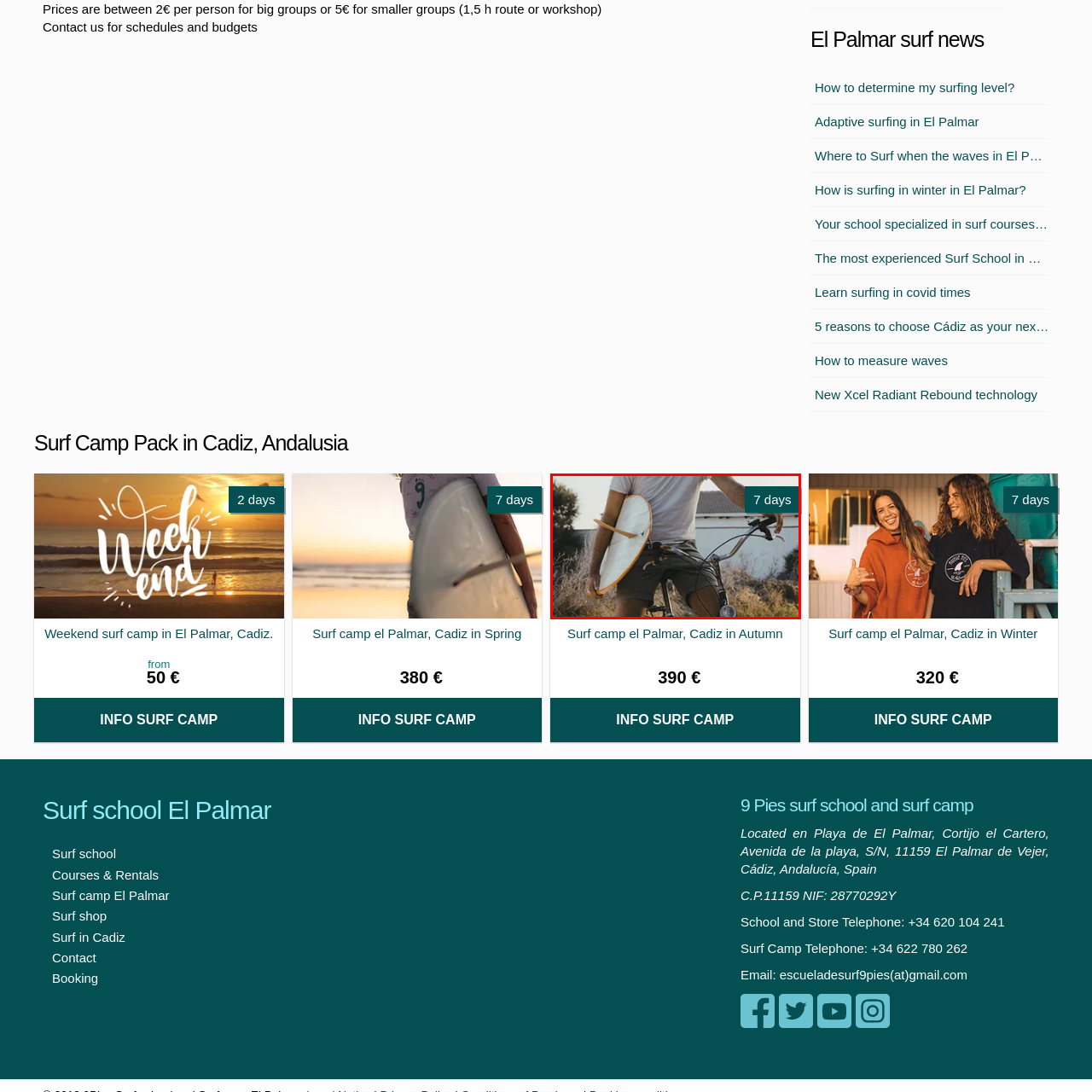Direct your attention to the section marked by the red bounding box and construct a detailed answer to the following question based on the image: How many days does the surf camp package last?

The teal banner in the upper right corner of the image prominently displays '7 days', indicating the duration of the surf camp package, which suggests an immersive experience for participants.